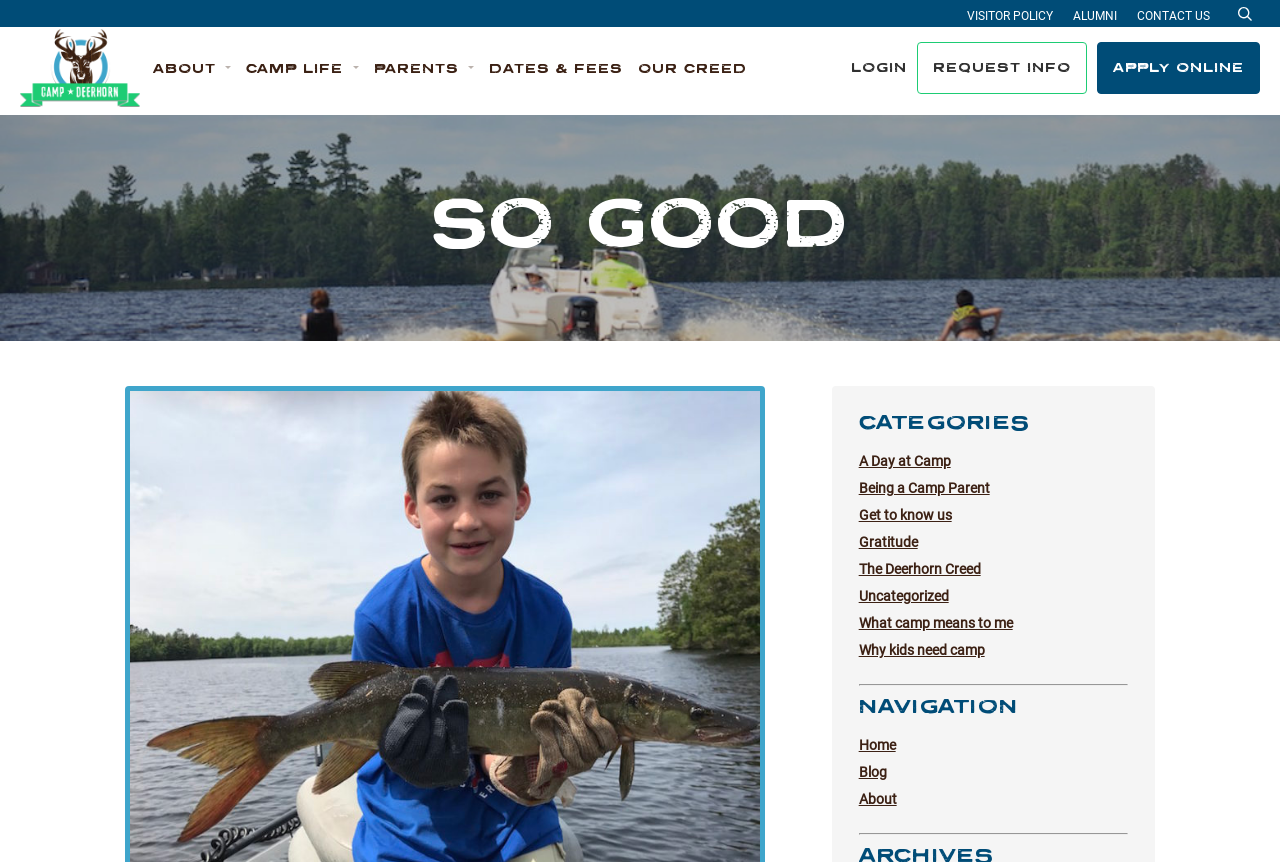Pinpoint the bounding box coordinates for the area that should be clicked to perform the following instruction: "Visit the CAMP LIFE page".

[0.192, 0.07, 0.28, 0.089]